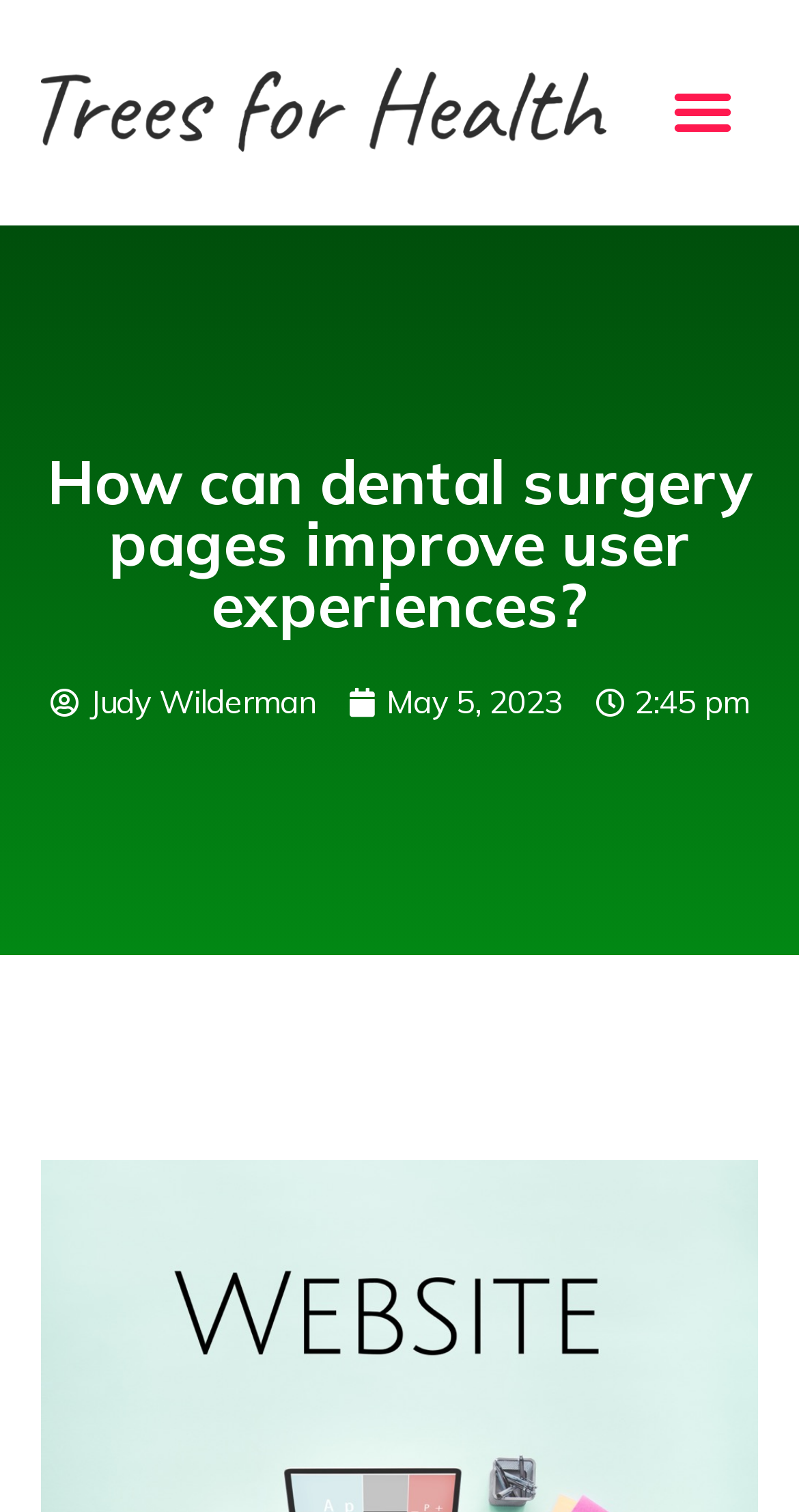Is there a menu toggle button?
Provide a short answer using one word or a brief phrase based on the image.

Yes